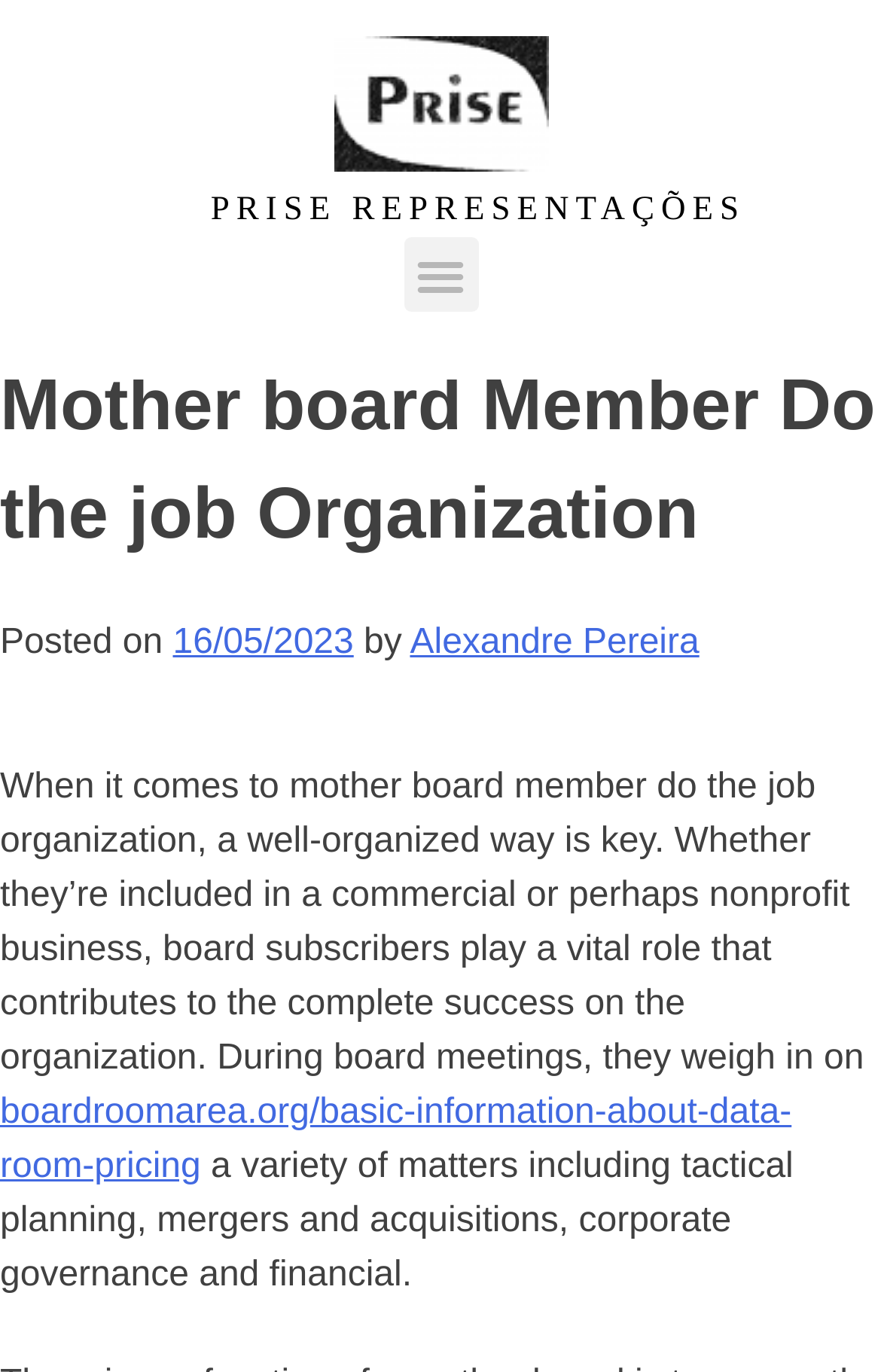Please analyze the image and provide a thorough answer to the question:
What is the role of board members?

By reading the static text element, I found that board members play a vital role that contributes to the complete success of the organization, which includes tasks such as strategic planning, mergers and acquisitions, corporate governance, and financial matters.